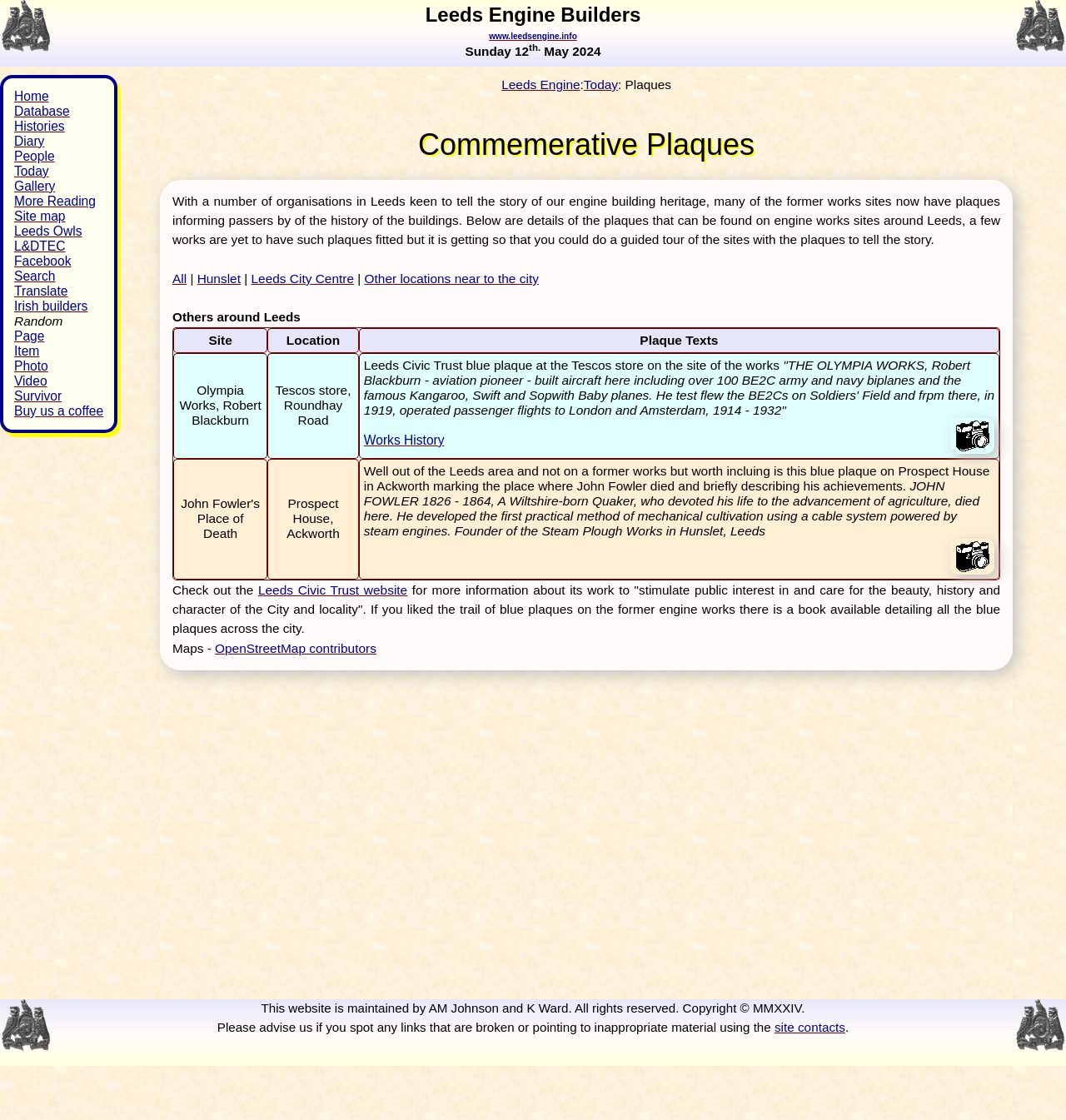How many rows are there in the table of plaques?
Provide a well-explained and detailed answer to the question.

The table of plaques is located in the section with the heading 'Commemerative Plaques'. It has three rows, each containing information about a different plaque, including the site, location, and plaque text.